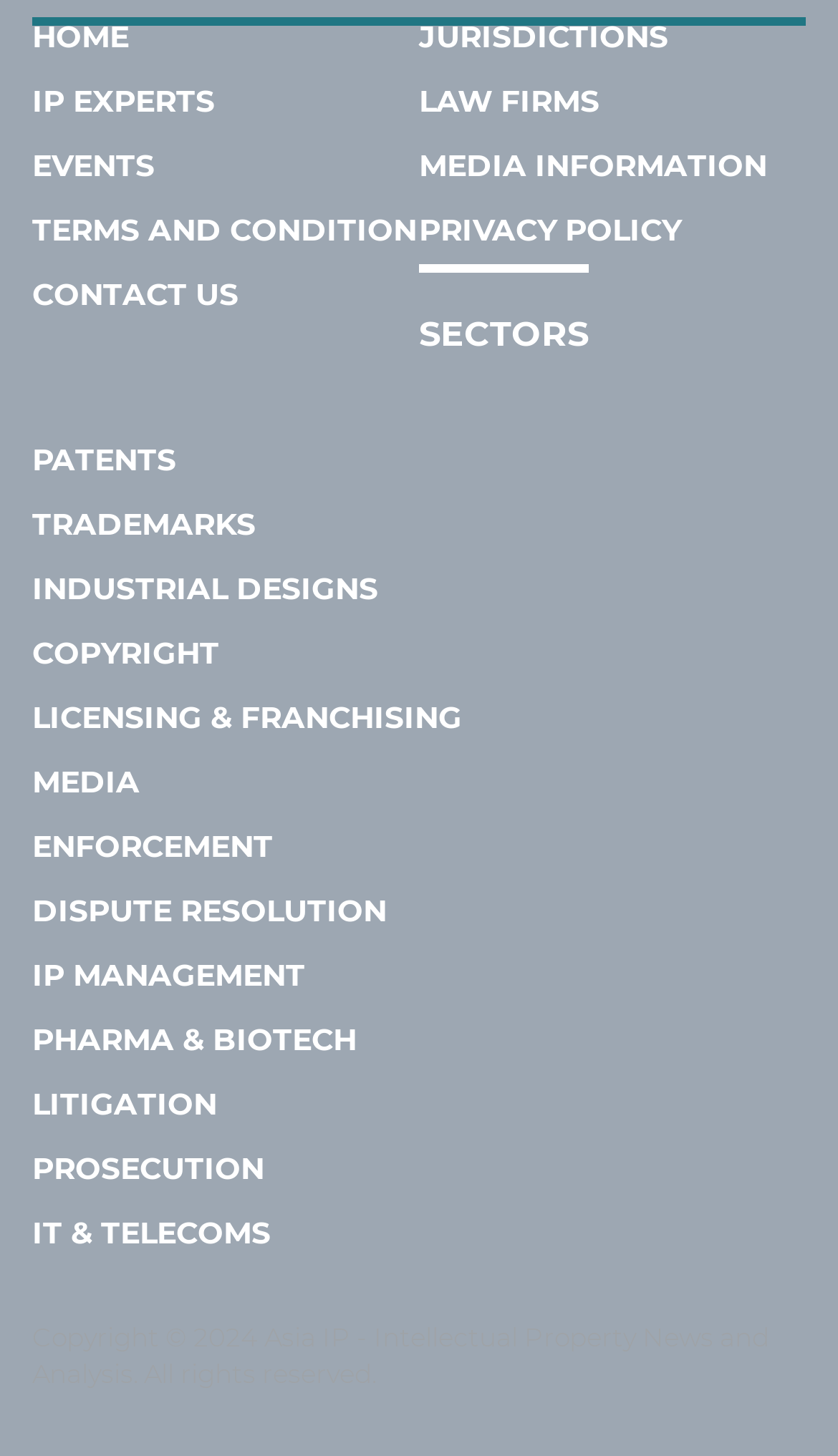What is the first link on the top left?
Refer to the image and give a detailed answer to the question.

The first link on the top left is 'HOME' because its bounding box coordinates [0.038, 0.011, 0.154, 0.038] indicate it is located at the top left corner of the webpage.